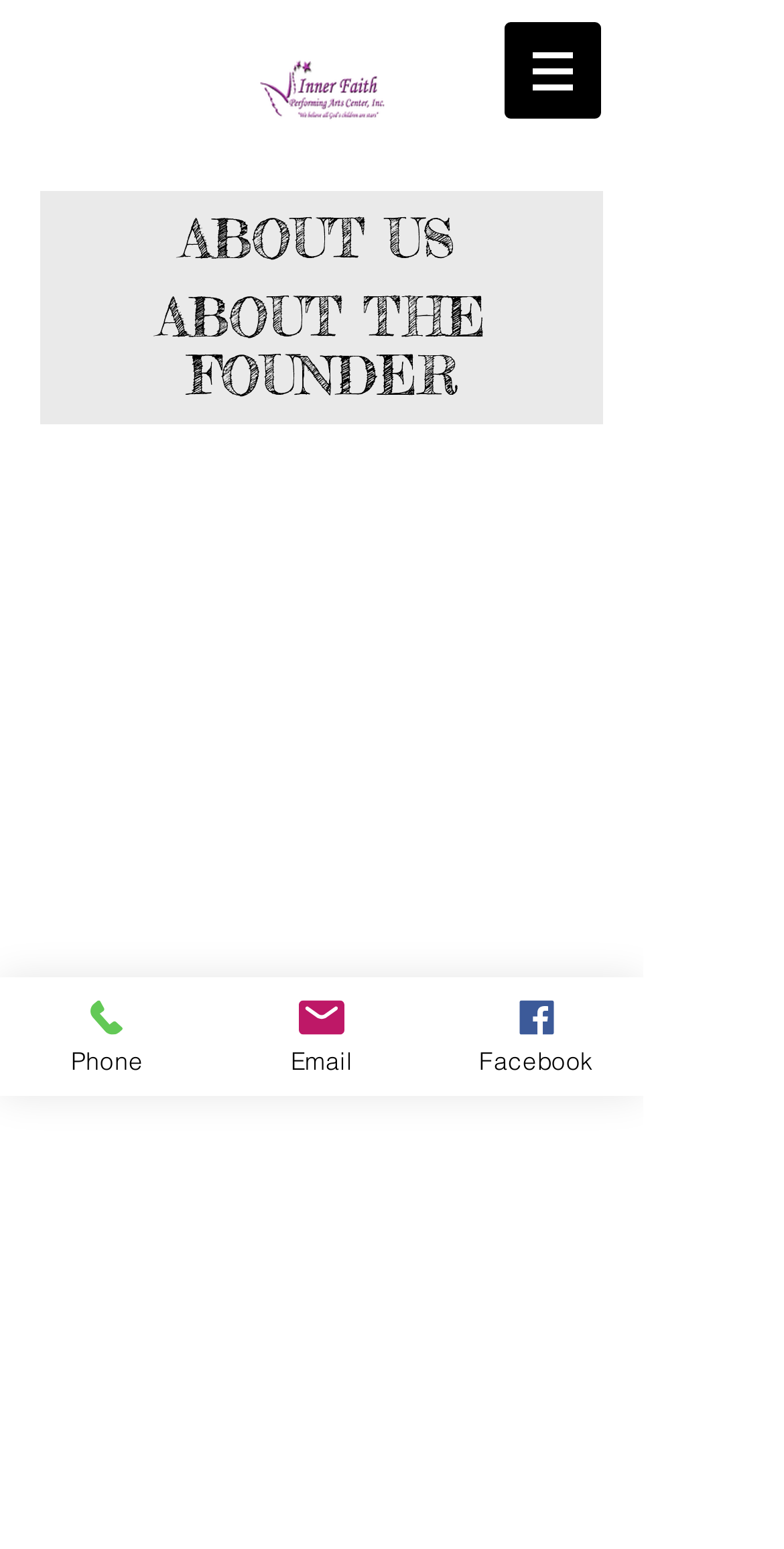Present a detailed account of what is displayed on the webpage.

The webpage is about innerfaith PAC, with a logo image of "innerfaith PAC.png" located at the top-left corner. Below the logo, there is a navigation menu labeled "Site" with a button that has a popup menu, accompanied by a small image. 

To the right of the navigation menu, there are two headings, "ABOUT US" and "ABOUT THE FOUNDER", stacked vertically. 

At the bottom of the page, there are three links, "Phone", "Email", and "Facebook", aligned horizontally from left to right. Each link is accompanied by a small image. The "Phone" link is located at the bottom-left corner, the "Email" link is in the middle, and the "Facebook" link is at the bottom-right corner.